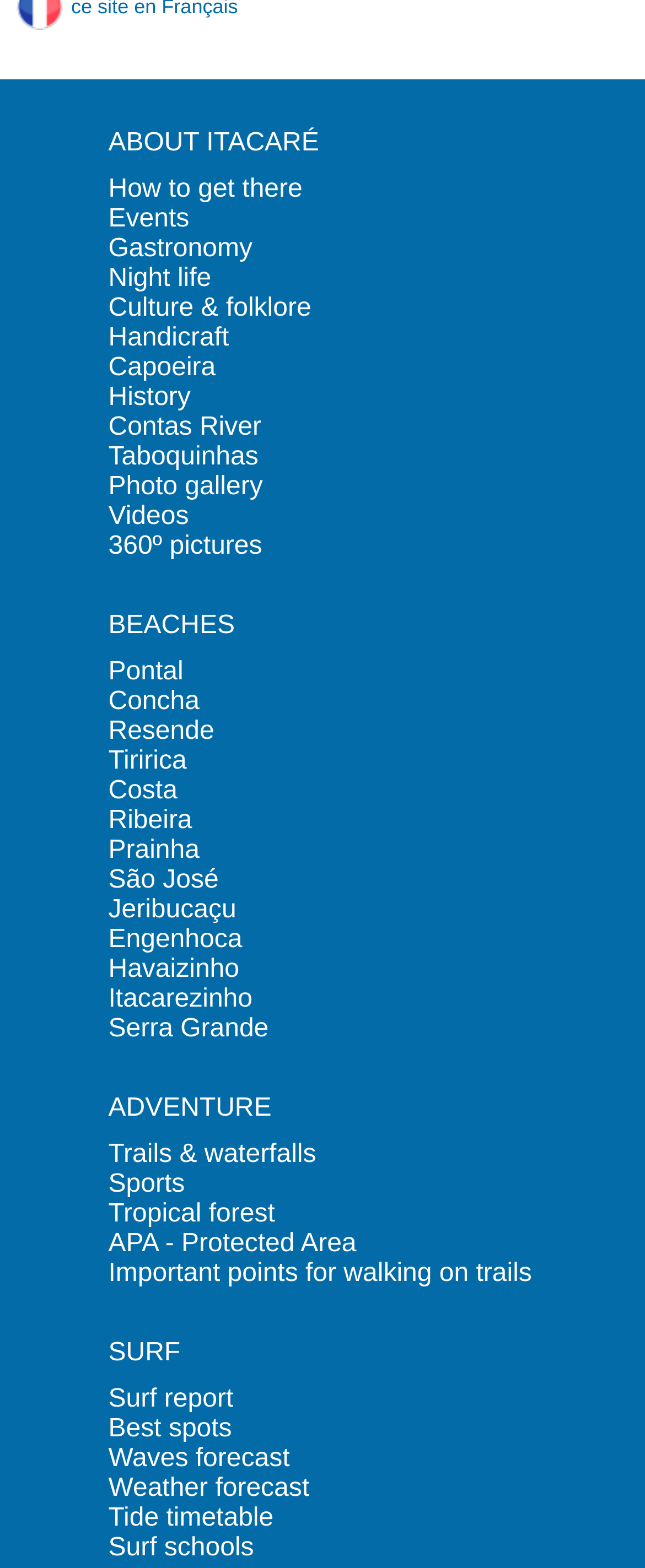Locate the bounding box coordinates of the UI element described by: "Culture & folklore". Provide the coordinates as four float numbers between 0 and 1, formatted as [left, top, right, bottom].

[0.168, 0.187, 0.483, 0.205]